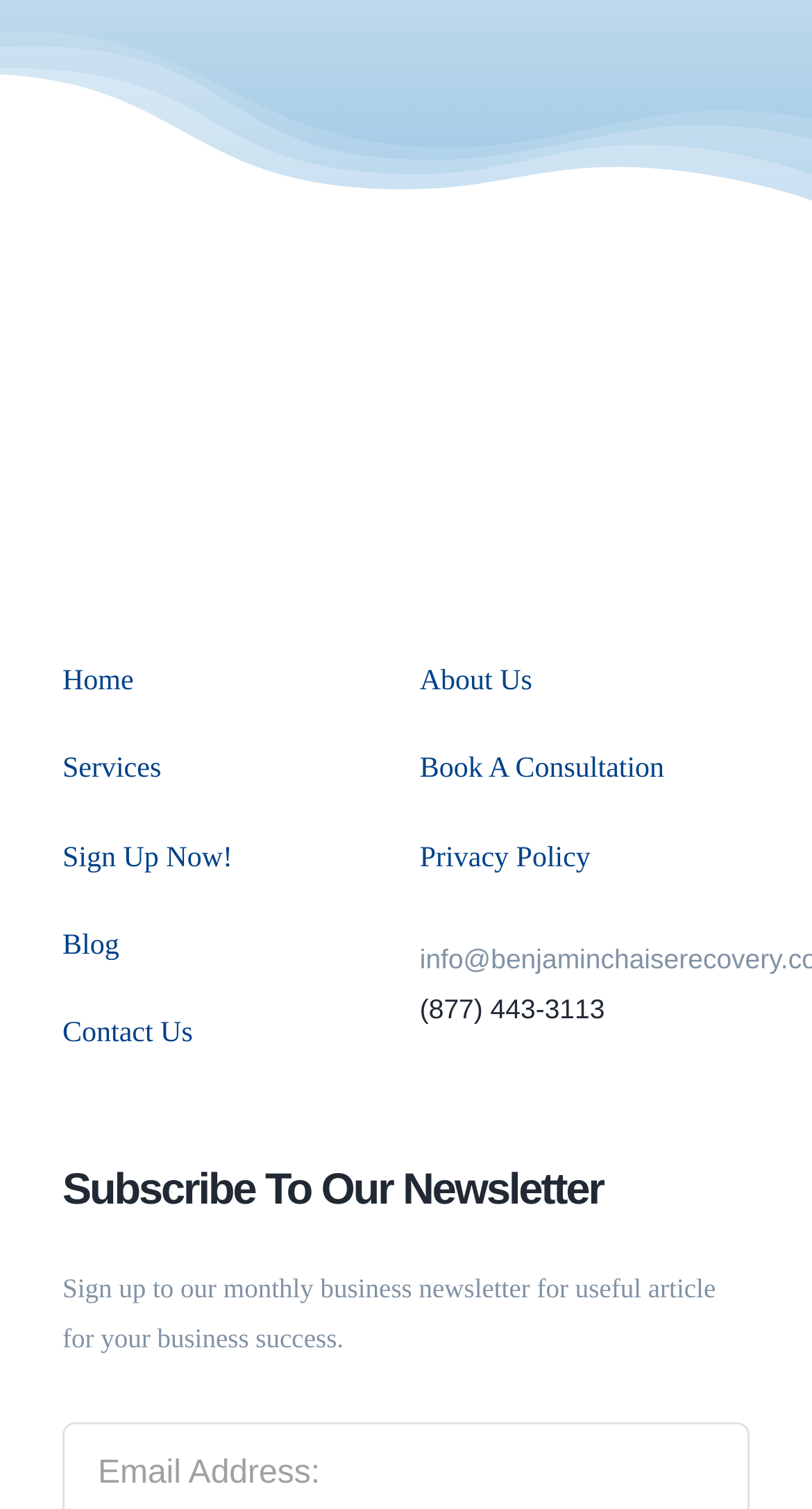What is the position of the 'Contact Us' link?
Provide a thorough and detailed answer to the question.

The 'Contact Us' link is located at the bottom of the left navigation menu, with a y2 coordinate of 0.703, which is one of the lowest y2 coordinates among all links, indicating that it is at the bottom of the webpage.